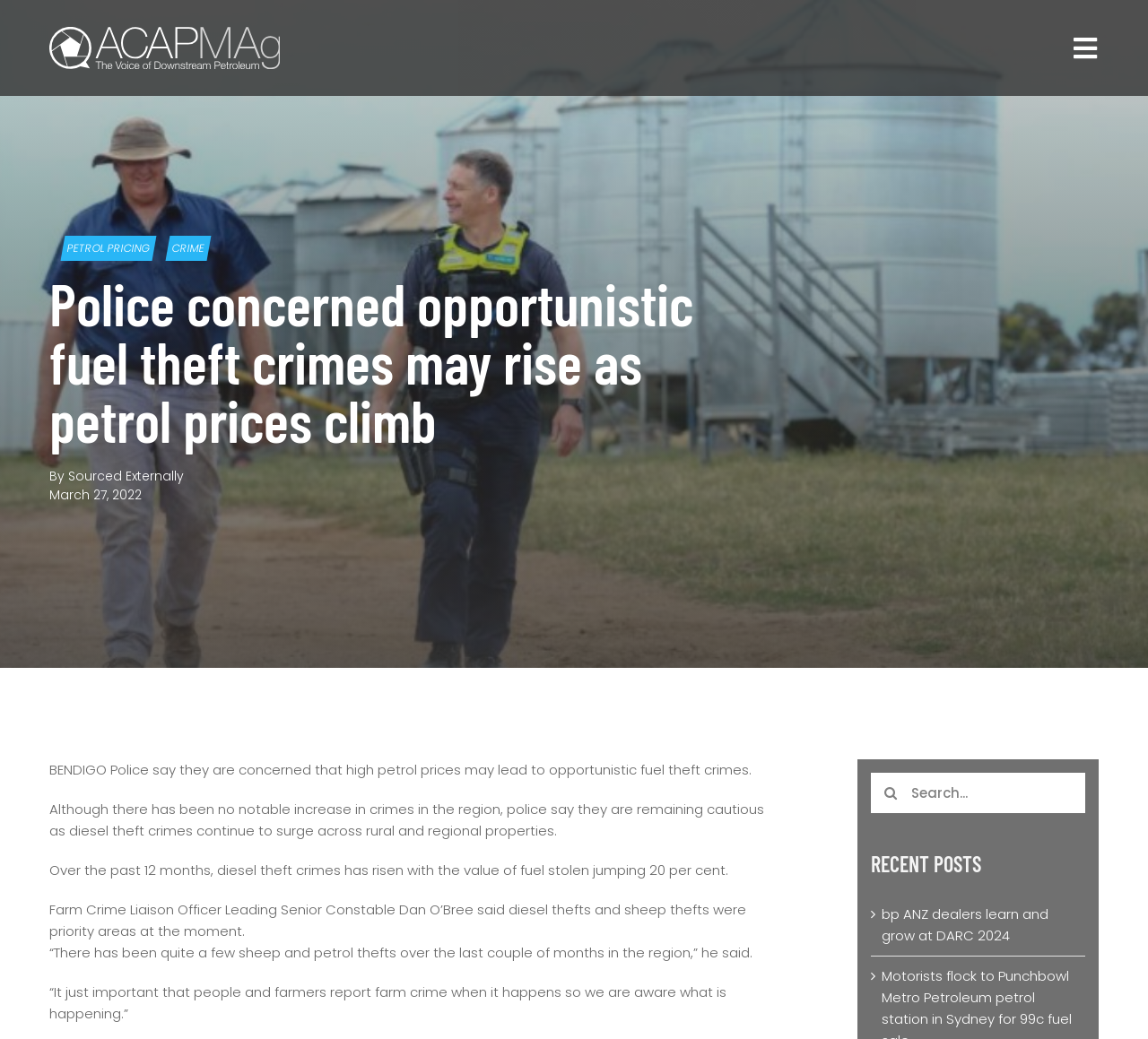Please specify the bounding box coordinates of the clickable section necessary to execute the following command: "Click the 'Toggle Navigation' button".

[0.934, 0.033, 0.957, 0.059]